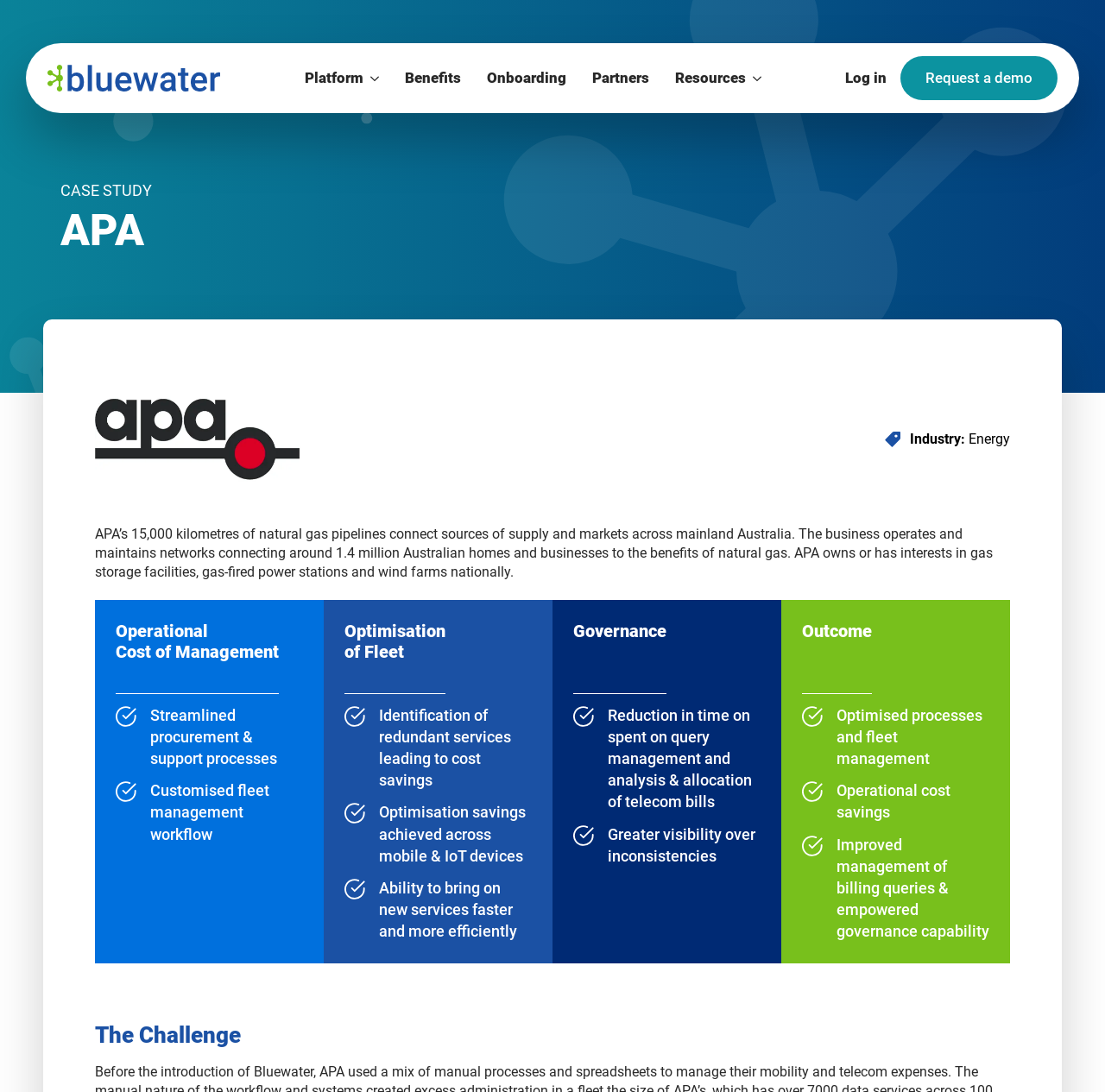Please mark the bounding box coordinates of the area that should be clicked to carry out the instruction: "Request a demo".

[0.815, 0.051, 0.957, 0.092]